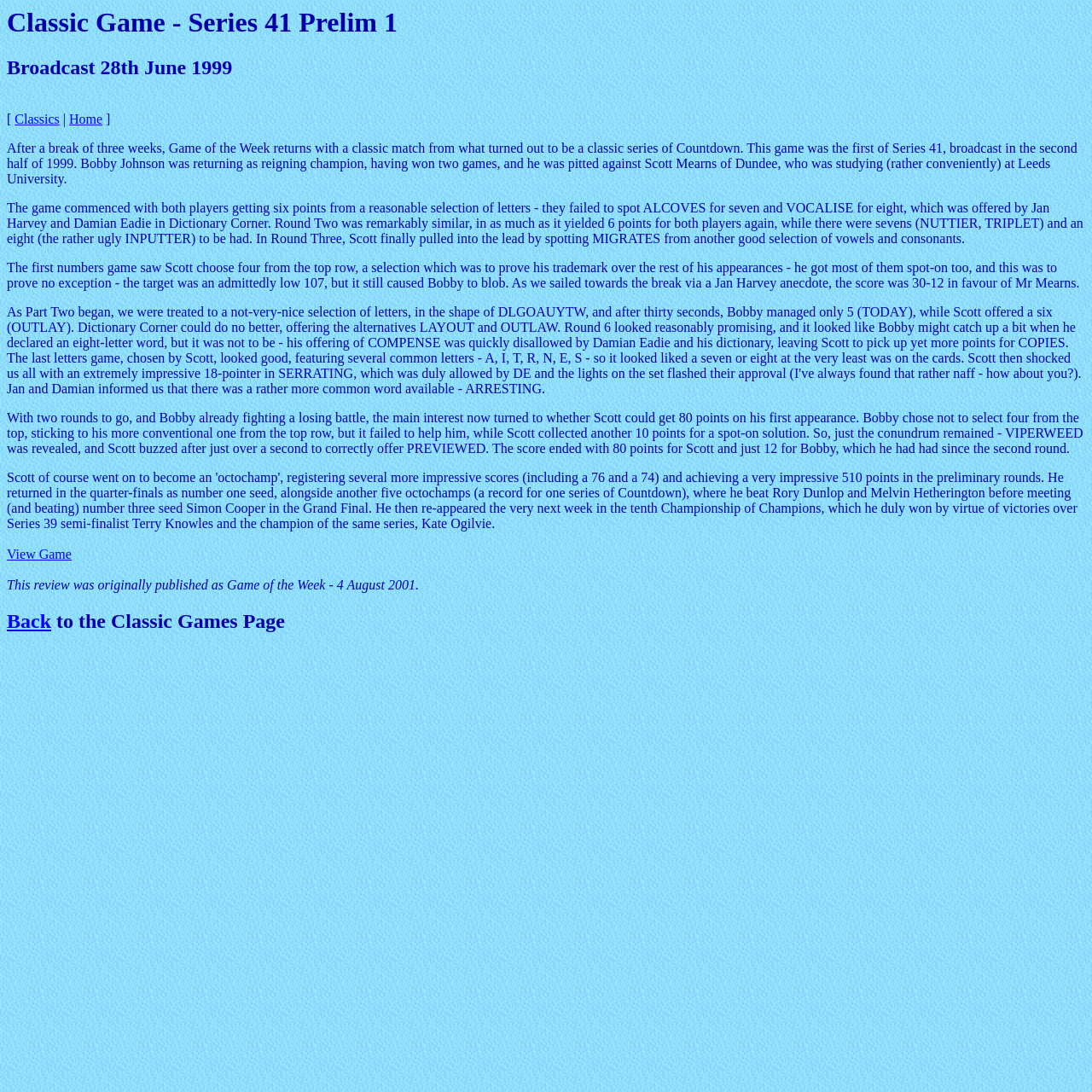What is the name of the reigning champion at the start of the game?
Give a one-word or short phrase answer based on the image.

Bobby Johnson